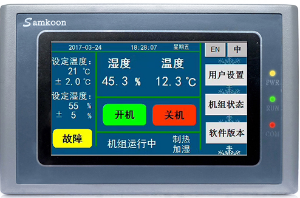What is the purpose of the green button?
Please give a detailed and elaborate answer to the question based on the image.

The green button is marked as 'starting' and is visually distinct from the red button marked as 'stopping'. This suggests that the green button is used to initiate or start an operation, while the red button is used to stop or halt it.